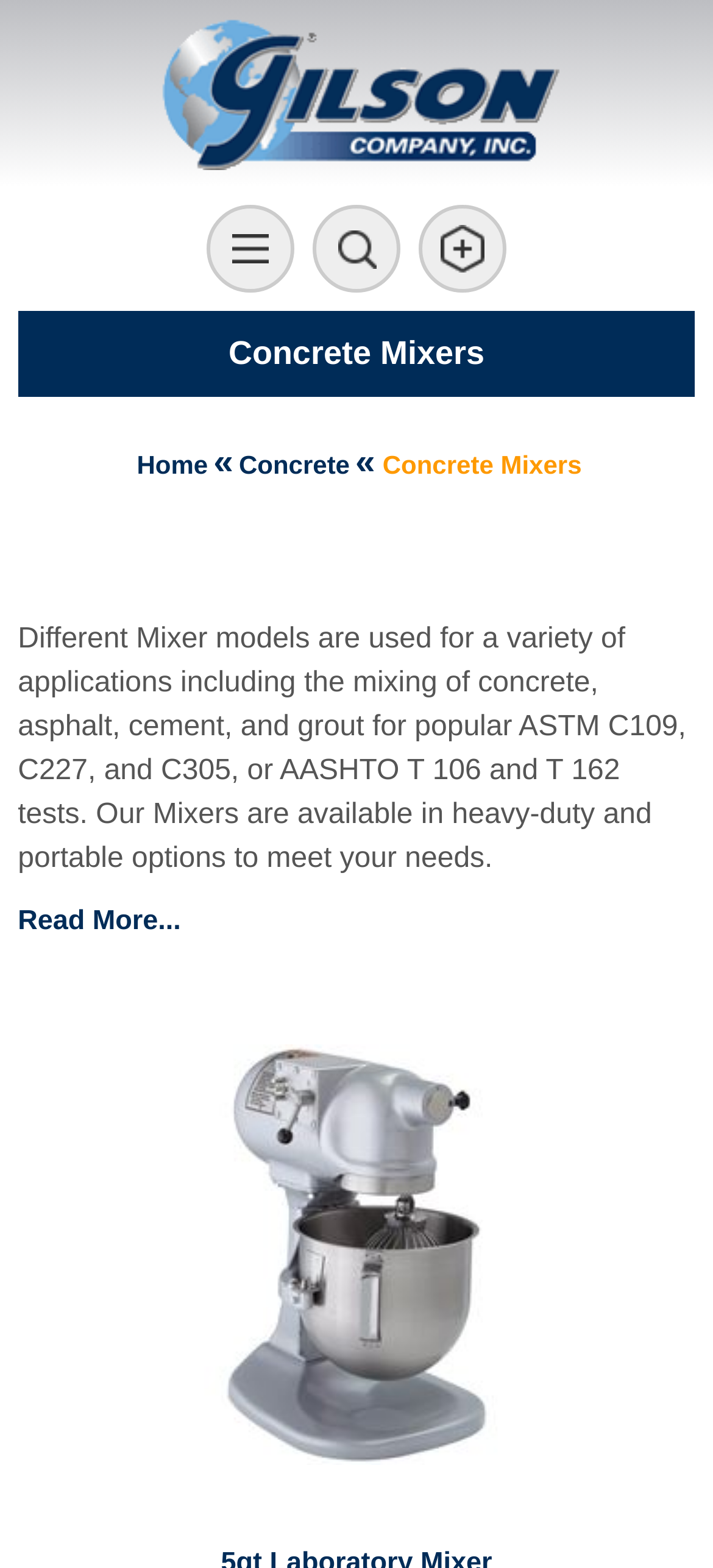Please answer the following question using a single word or phrase: 
Is there a way to read more about the mixers on this webpage?

Yes